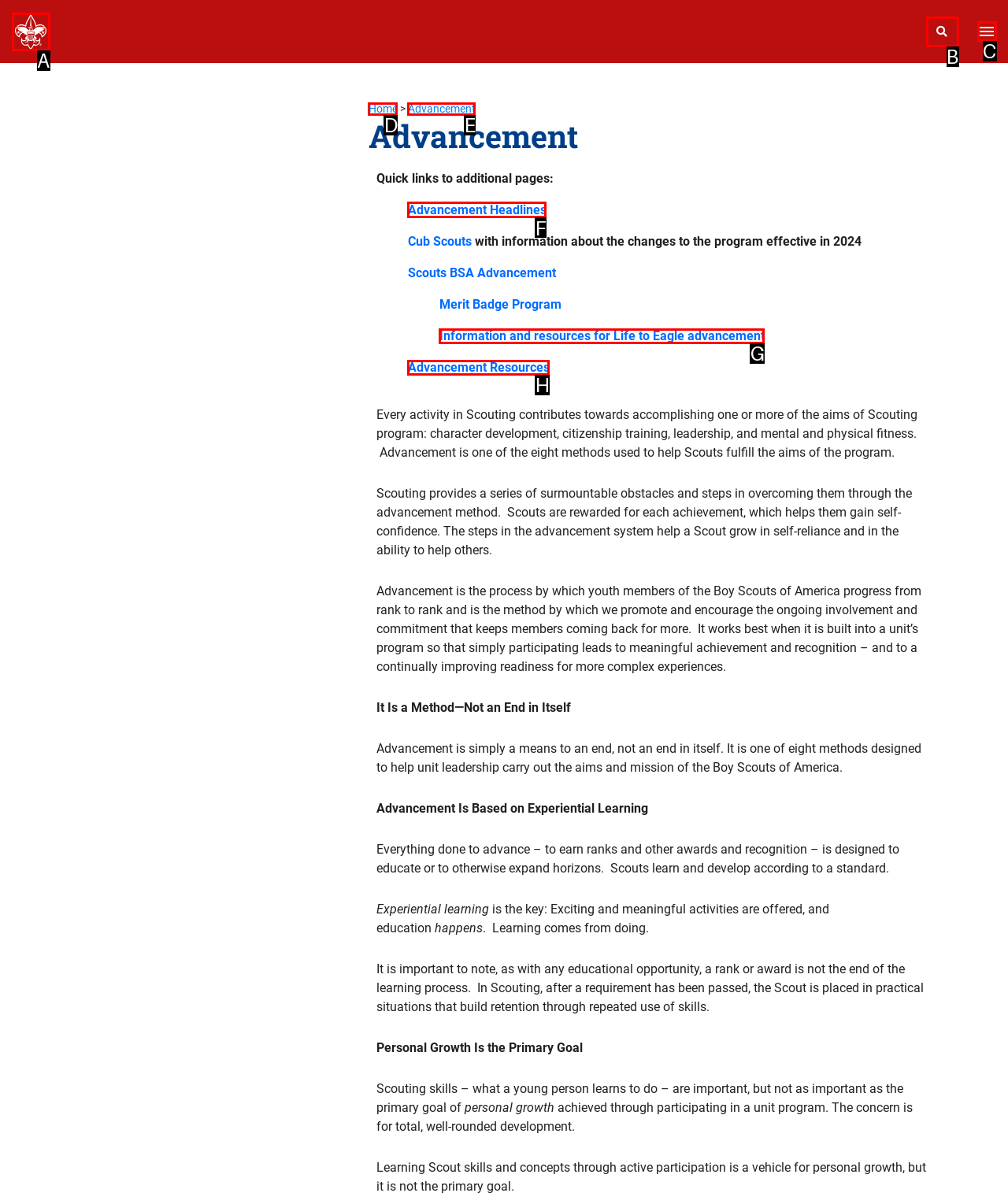Tell me the letter of the correct UI element to click for this instruction: Learn about Advancement Headlines. Answer with the letter only.

F